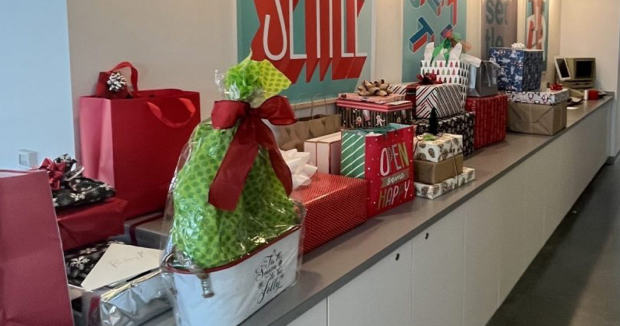Provide a one-word or short-phrase response to the question:
What is the color of the bow on the Christmas tree gift?

Matching green